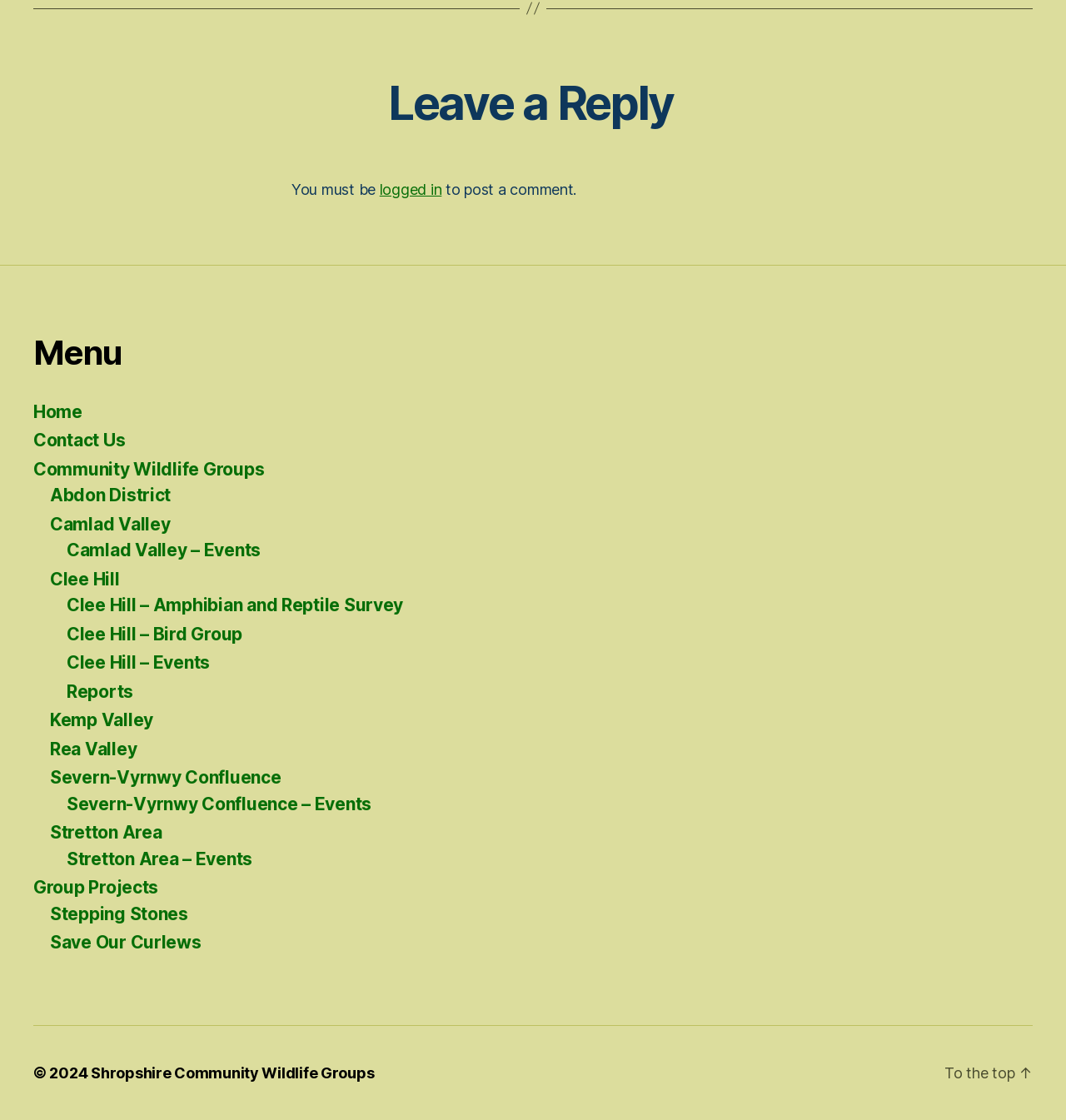Give a short answer to this question using one word or a phrase:
How many community groups are listed?

9